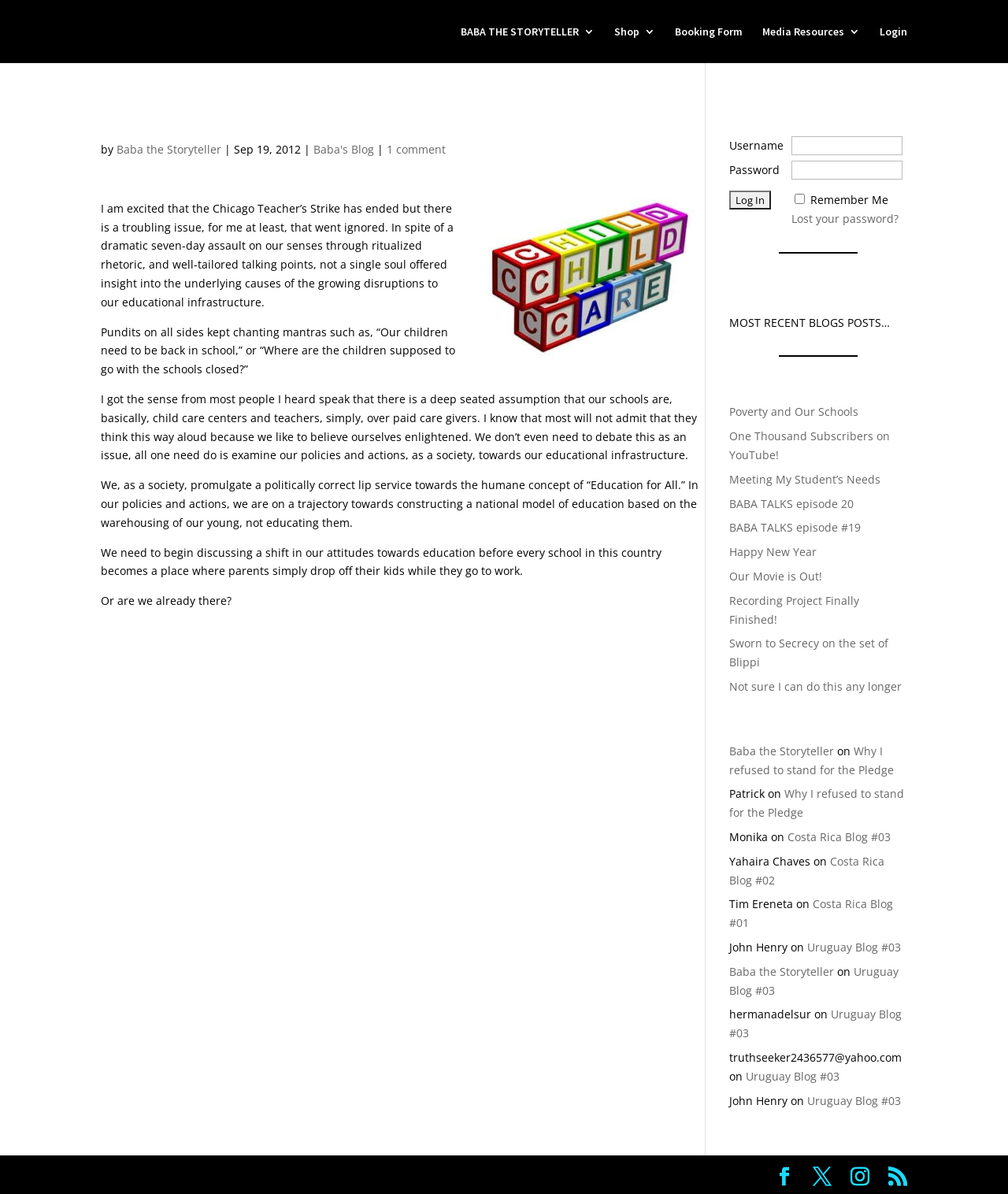Can you specify the bounding box coordinates of the area that needs to be clicked to fulfill the following instruction: "Click on the 'BABA THE STORYTELLER 3' link"?

[0.457, 0.022, 0.59, 0.053]